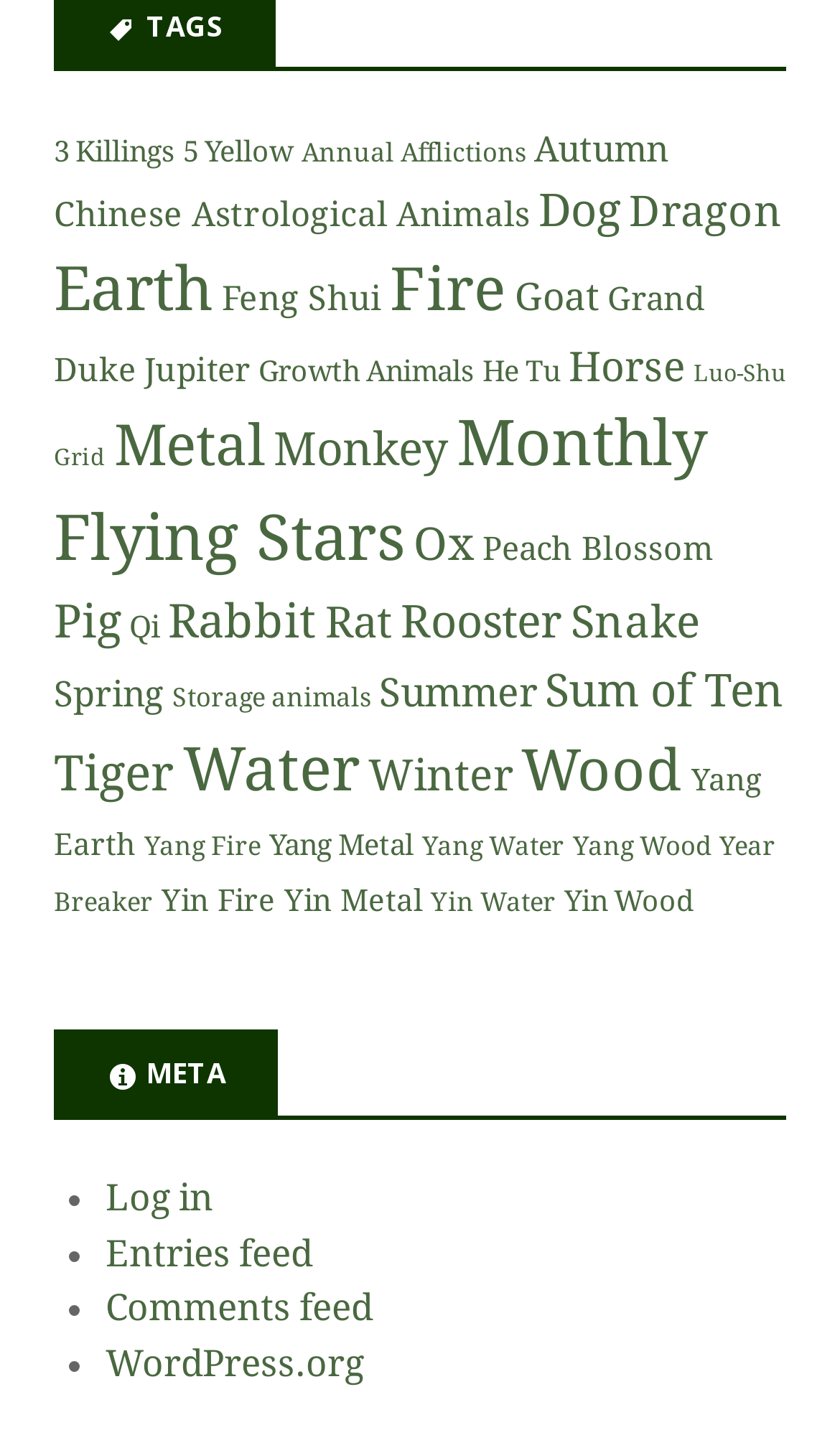Please determine the bounding box coordinates of the element to click in order to execute the following instruction: "Click on 3 Killings". The coordinates should be four float numbers between 0 and 1, specified as [left, top, right, bottom].

[0.064, 0.094, 0.208, 0.116]